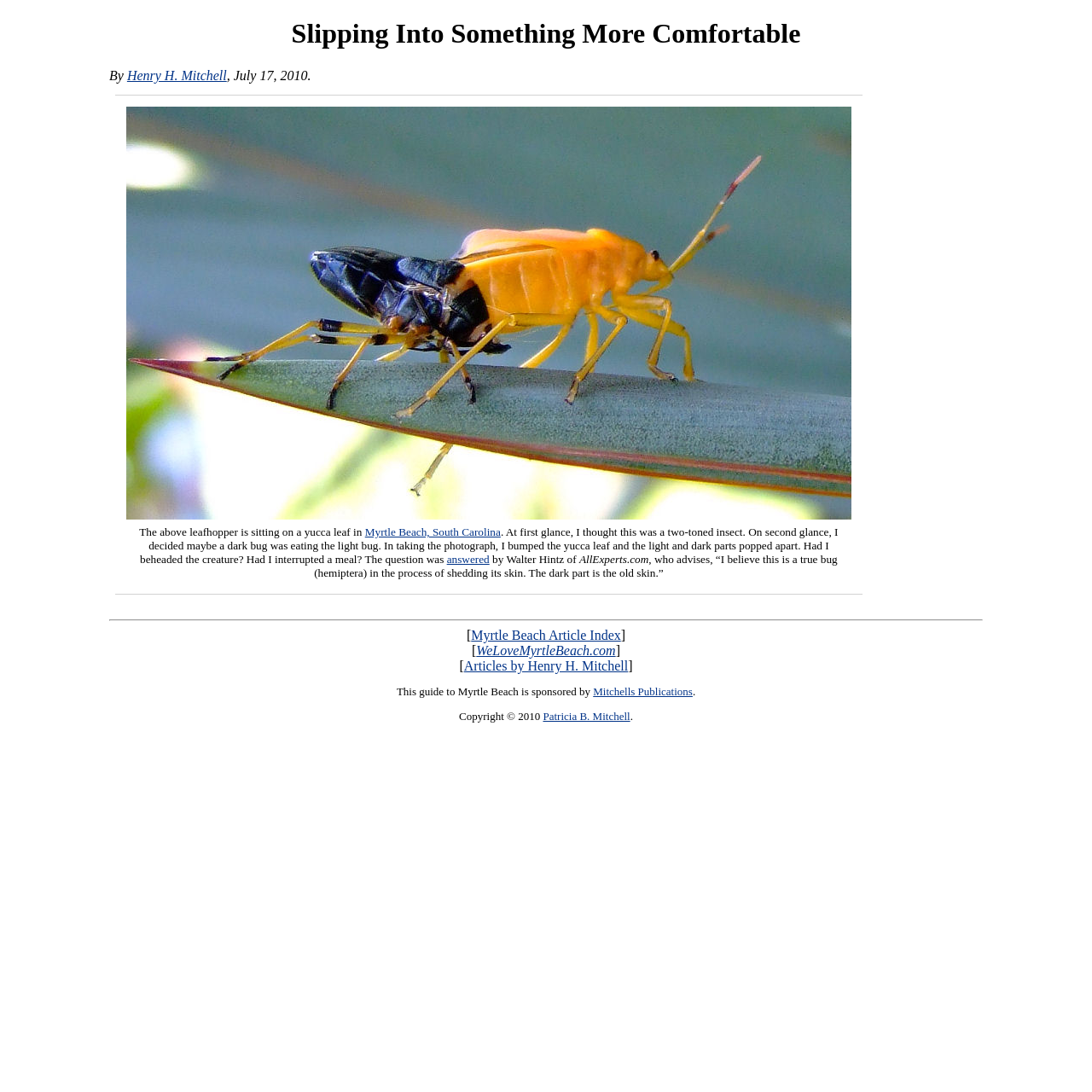Show the bounding box coordinates of the region that should be clicked to follow the instruction: "Click the link to read more articles by Henry H. Mitchell."

[0.425, 0.603, 0.575, 0.617]